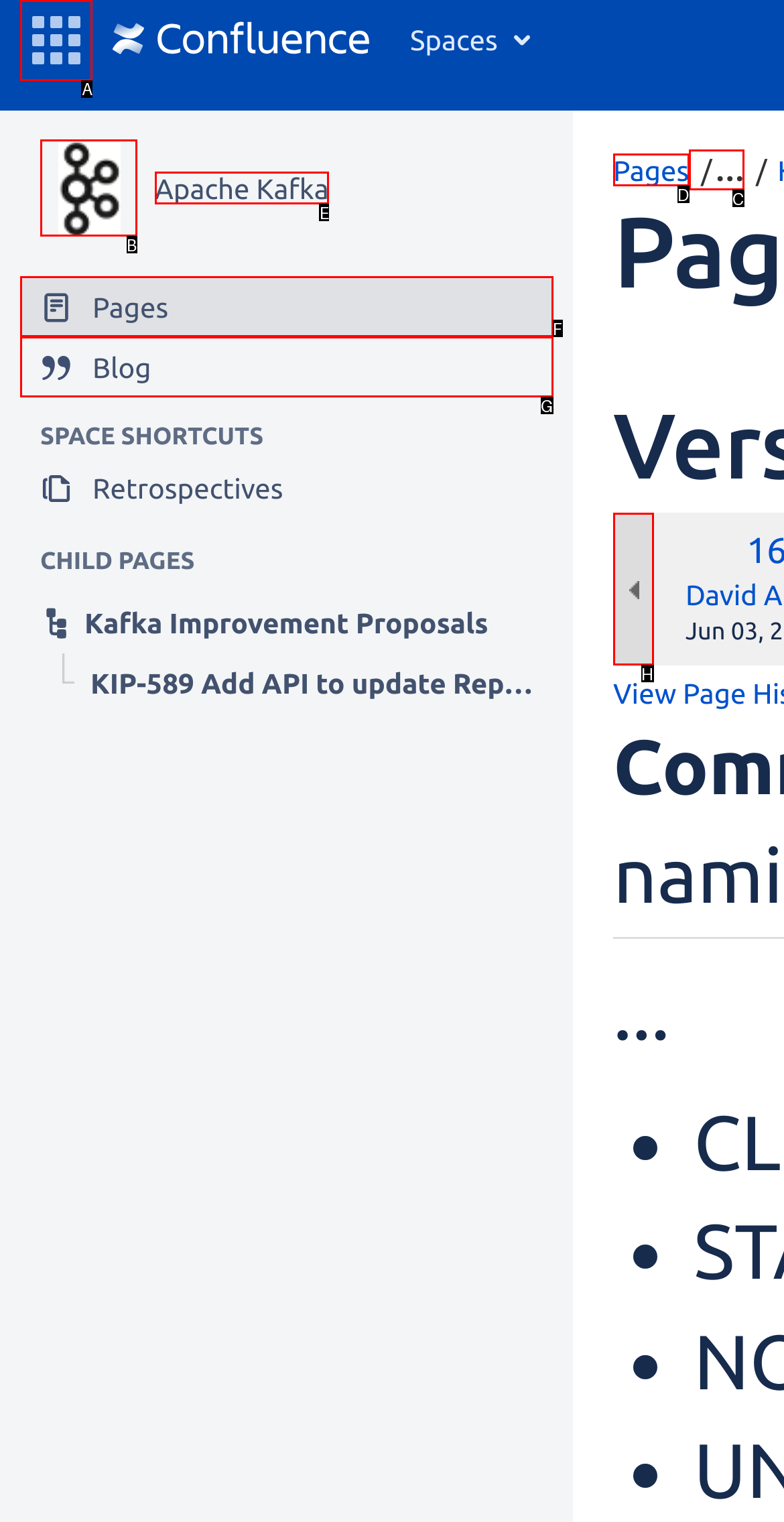Identify the option that best fits this description: title="Apache Kafka"
Answer with the appropriate letter directly.

B